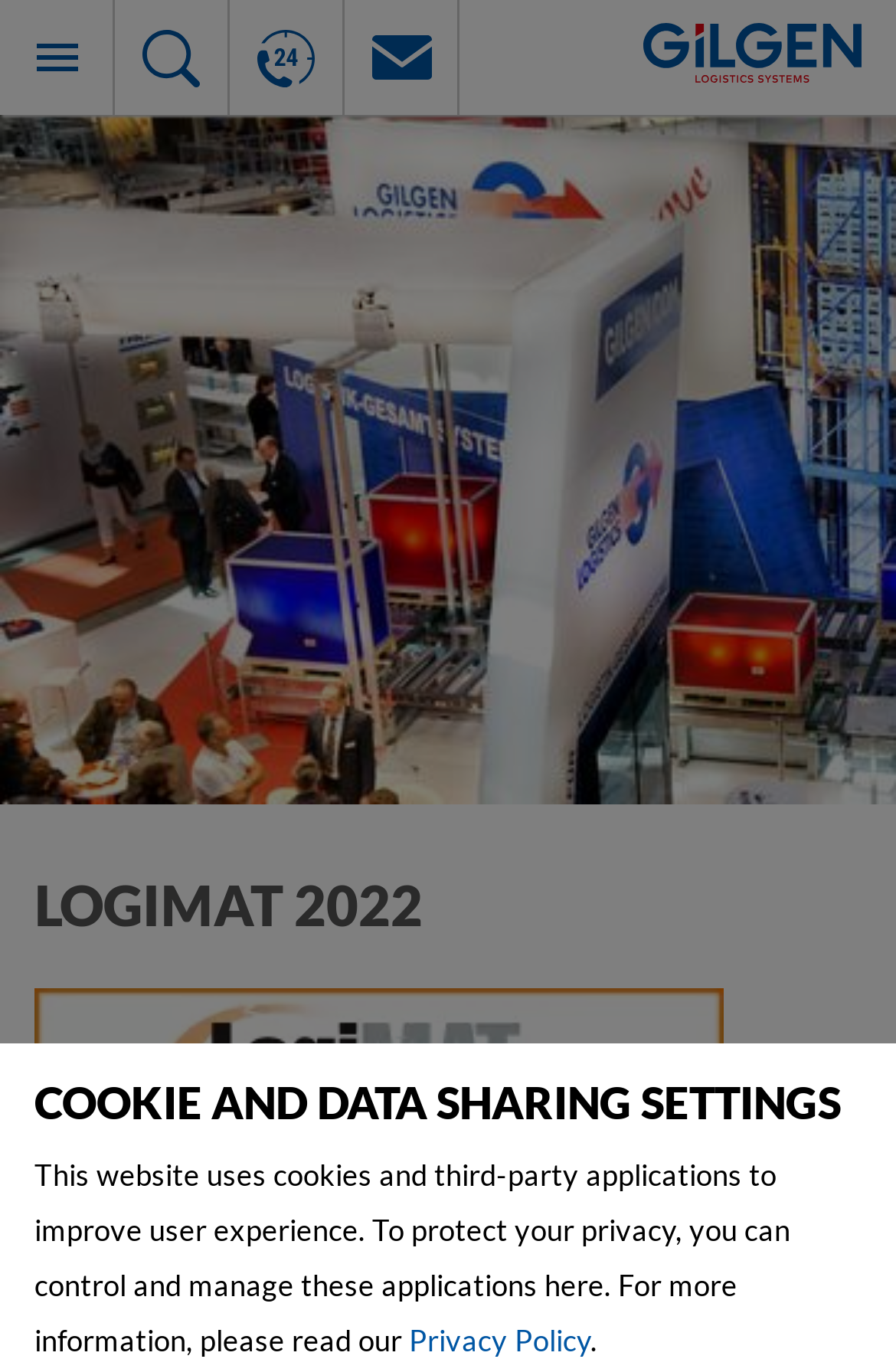Provide a brief response in the form of a single word or phrase:
What is the purpose of the website?

LogiMAT 2022